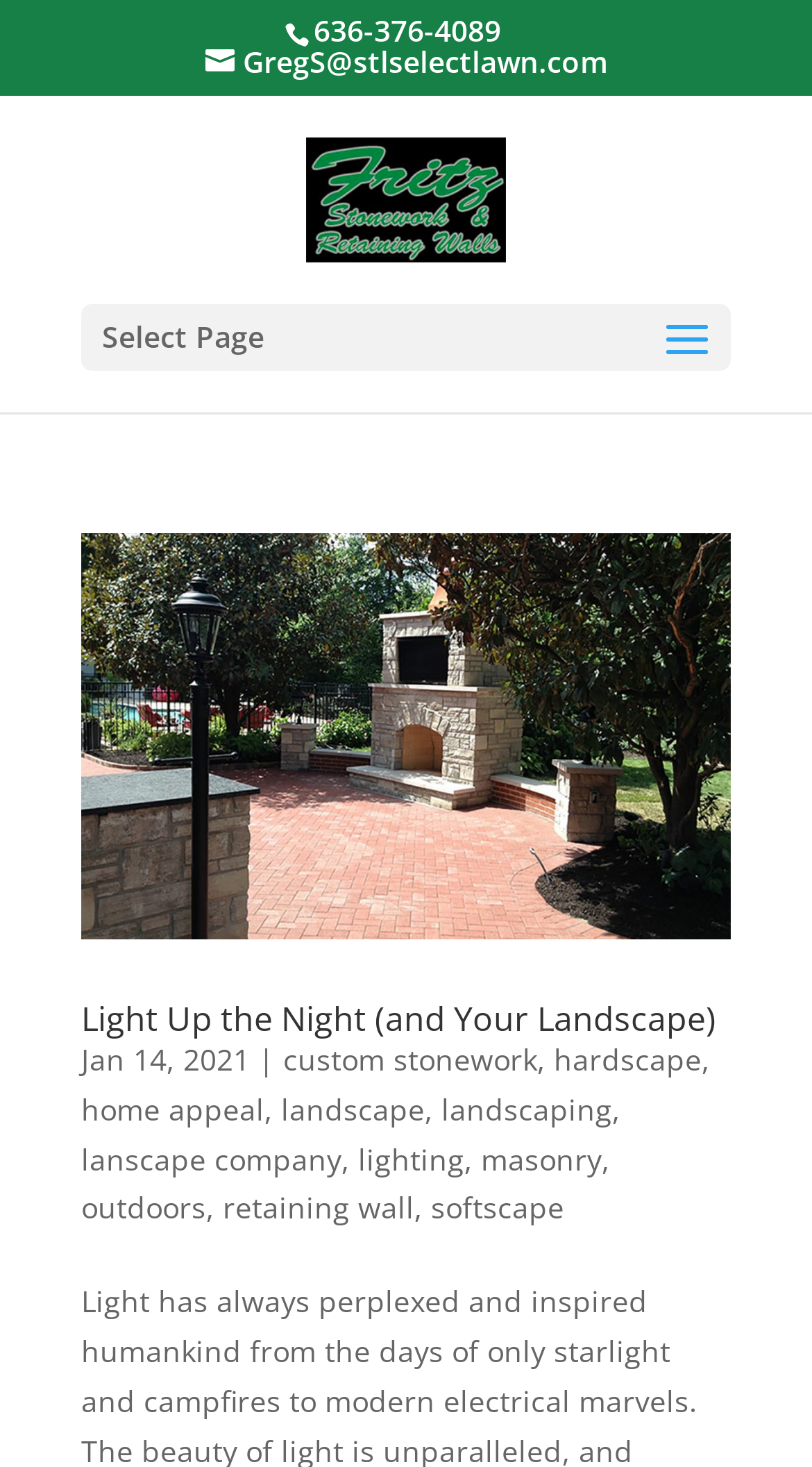Using the provided element description: "home appeal", determine the bounding box coordinates of the corresponding UI element in the screenshot.

[0.1, 0.742, 0.326, 0.769]